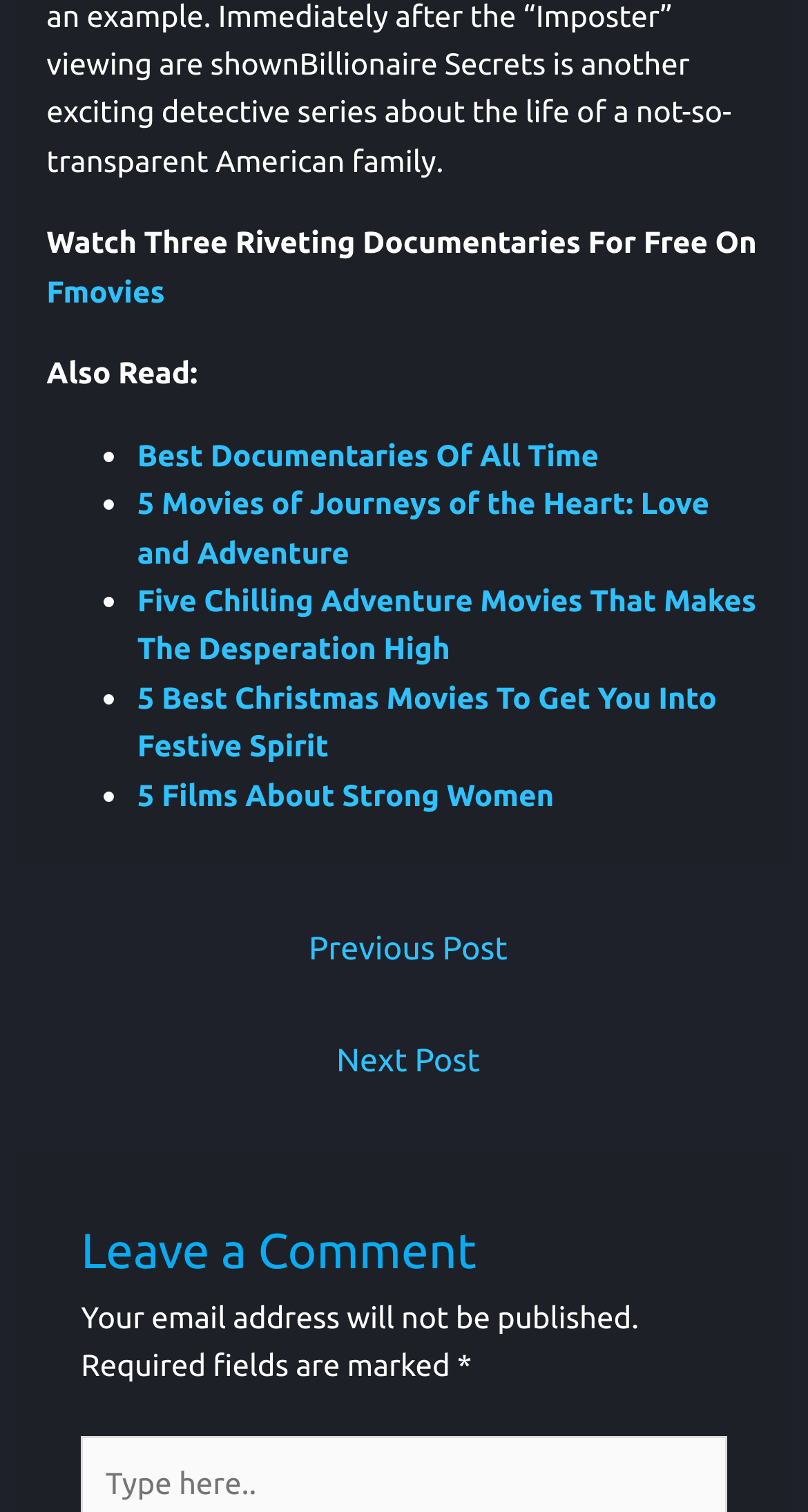Based on the provided description, "← Previous Post", find the bounding box of the corresponding UI element in the screenshot.

[0.025, 0.604, 0.985, 0.654]